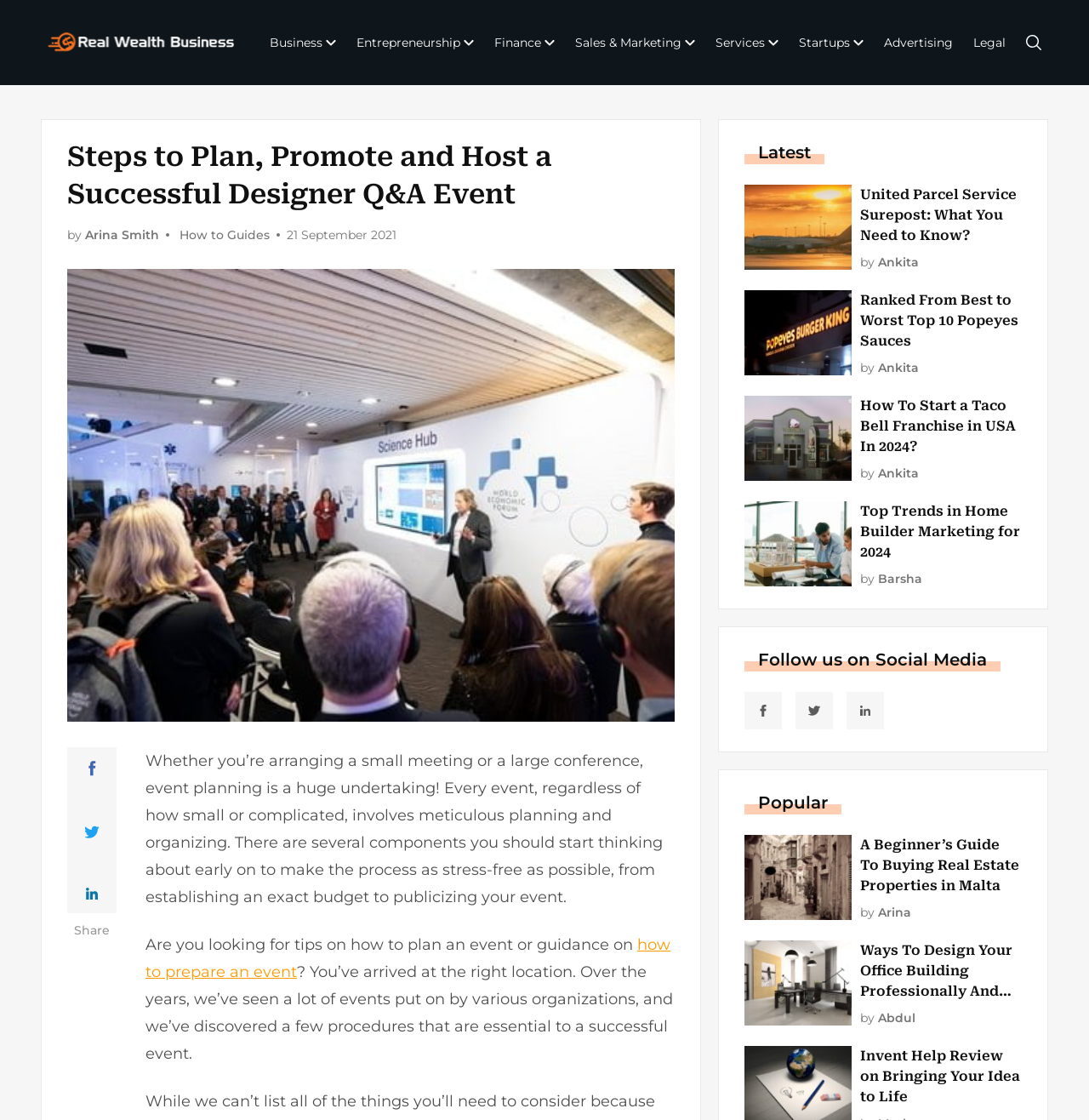What is the purpose of the 'search-button'?
Refer to the image and respond with a one-word or short-phrase answer.

To search